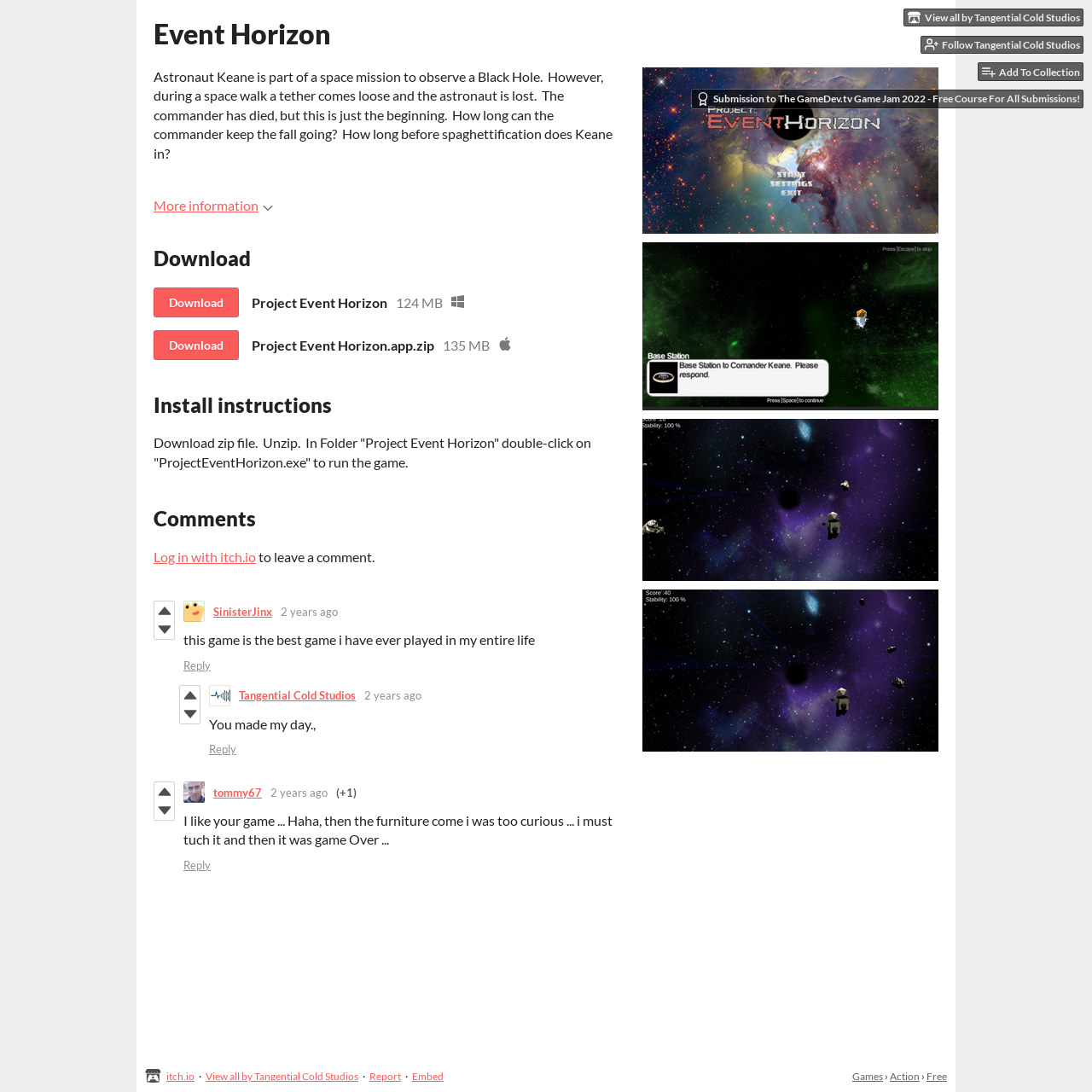Using the element description: "$32.99 $58.98 Save $25.99", determine the bounding box coordinates for the specified UI element. The coordinates should be four float numbers between 0 and 1, [left, top, right, bottom].

None